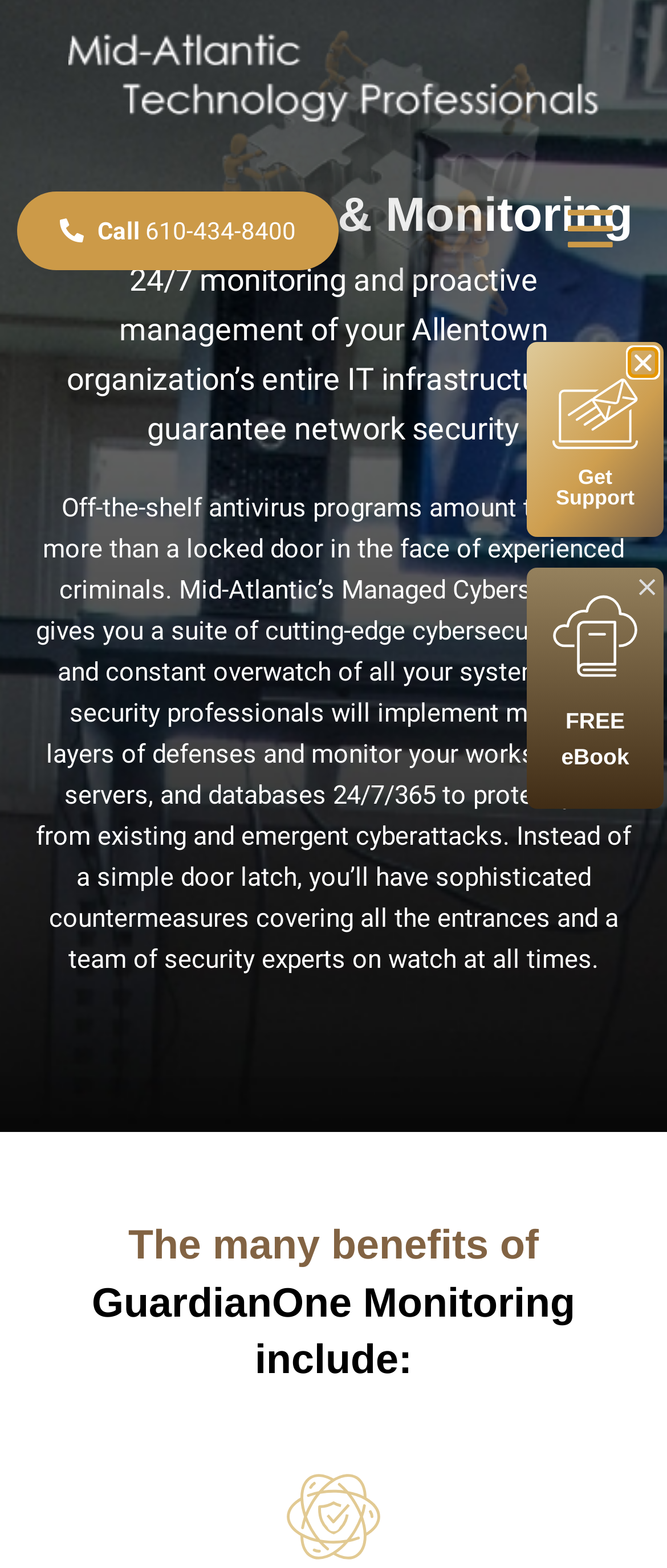What is the topic of the free eBook? From the image, respond with a single word or brief phrase.

Not specified